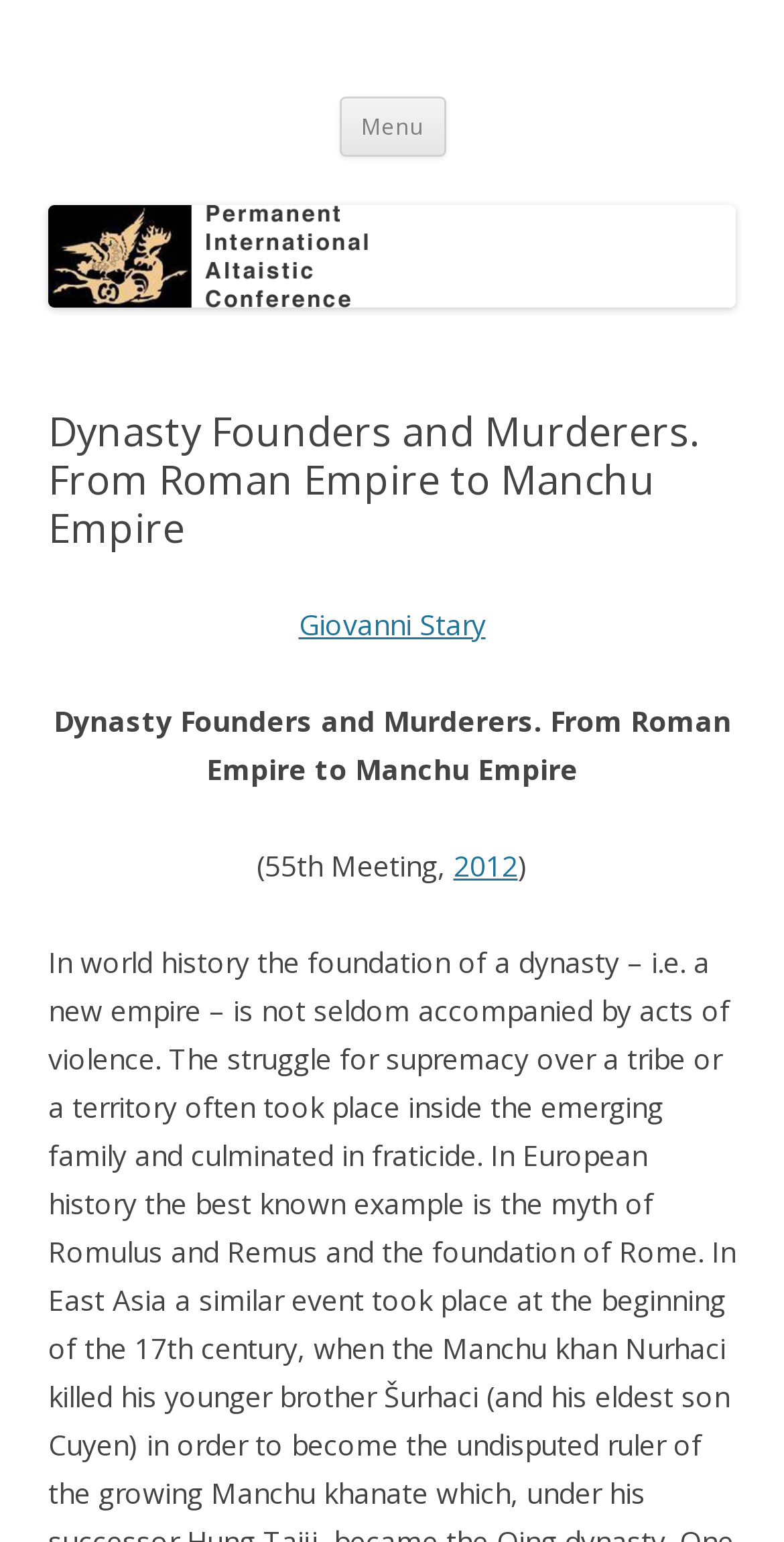In what year did the 55th meeting take place?
Using the visual information from the image, give a one-word or short-phrase answer.

2012